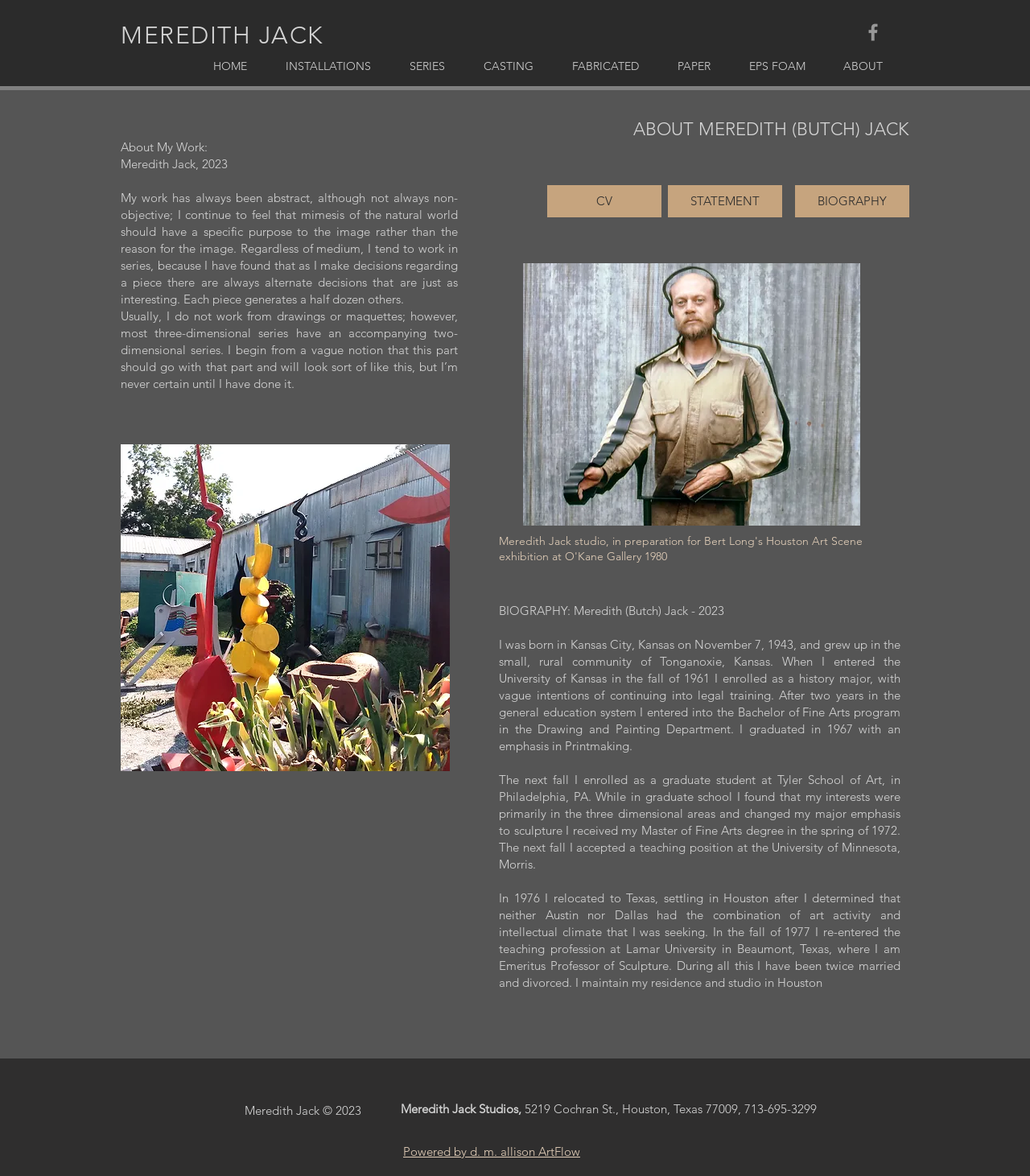Kindly provide the bounding box coordinates of the section you need to click on to fulfill the given instruction: "View Meredith Jack's biography".

[0.772, 0.157, 0.883, 0.185]